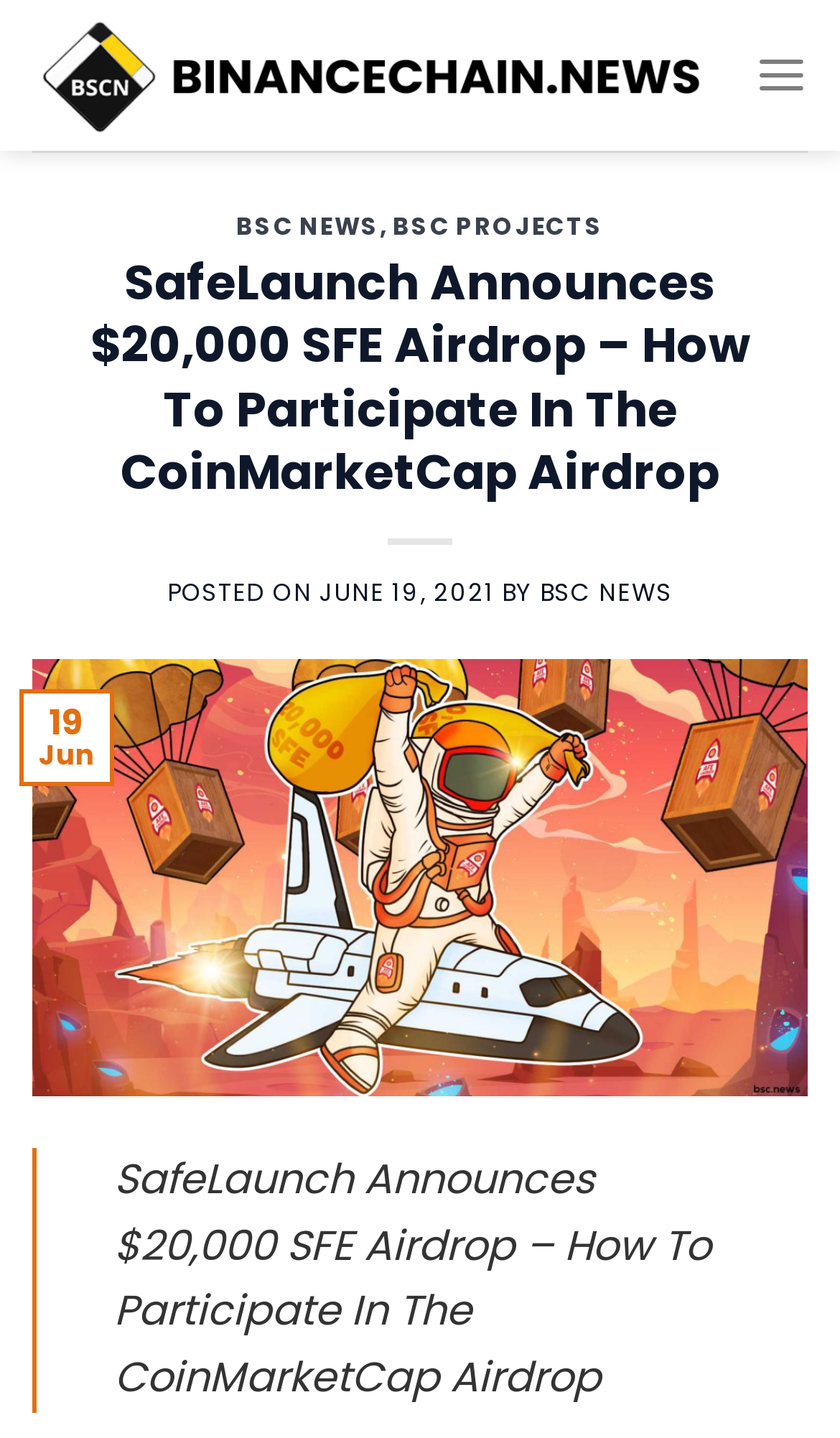Summarize the webpage comprehensively, mentioning all visible components.

The webpage is about SafeLaunch announcing a $20,000 SFE airdrop and how to participate in the CoinMarketCap airdrop. At the top left, there is a link to skip to the content. Next to it, on the top right, is a link to "Binance Chain News" accompanied by an image with the same name. 

Below these elements, there is a menu link on the top right, which is not expanded by default. When expanded, it reveals a header section with two headings: "BSC NEWS, BSC PROJECTS" and "SafeLaunch Announces $20,000 SFE Airdrop – How To Participate In The CoinMarketCap Airdrop". The first heading has two links, "BSC NEWS" and "BSC PROJECTS", placed side by side. 

Under the second heading, there is a posted date "JUNE 19, 2021" with a time element, and an author link "BSC NEWS". Below this section, there is a link to an unknown destination. 

On the left side, there is a layout table with two static text elements, "19" and "Jun", which likely represent the date. 

The main content of the webpage is a blockquote section at the bottom, which contains a static text repeating the title "SafeLaunch Announces $20,000 SFE Airdrop – How To Participate In The CoinMarketCap Airdrop".